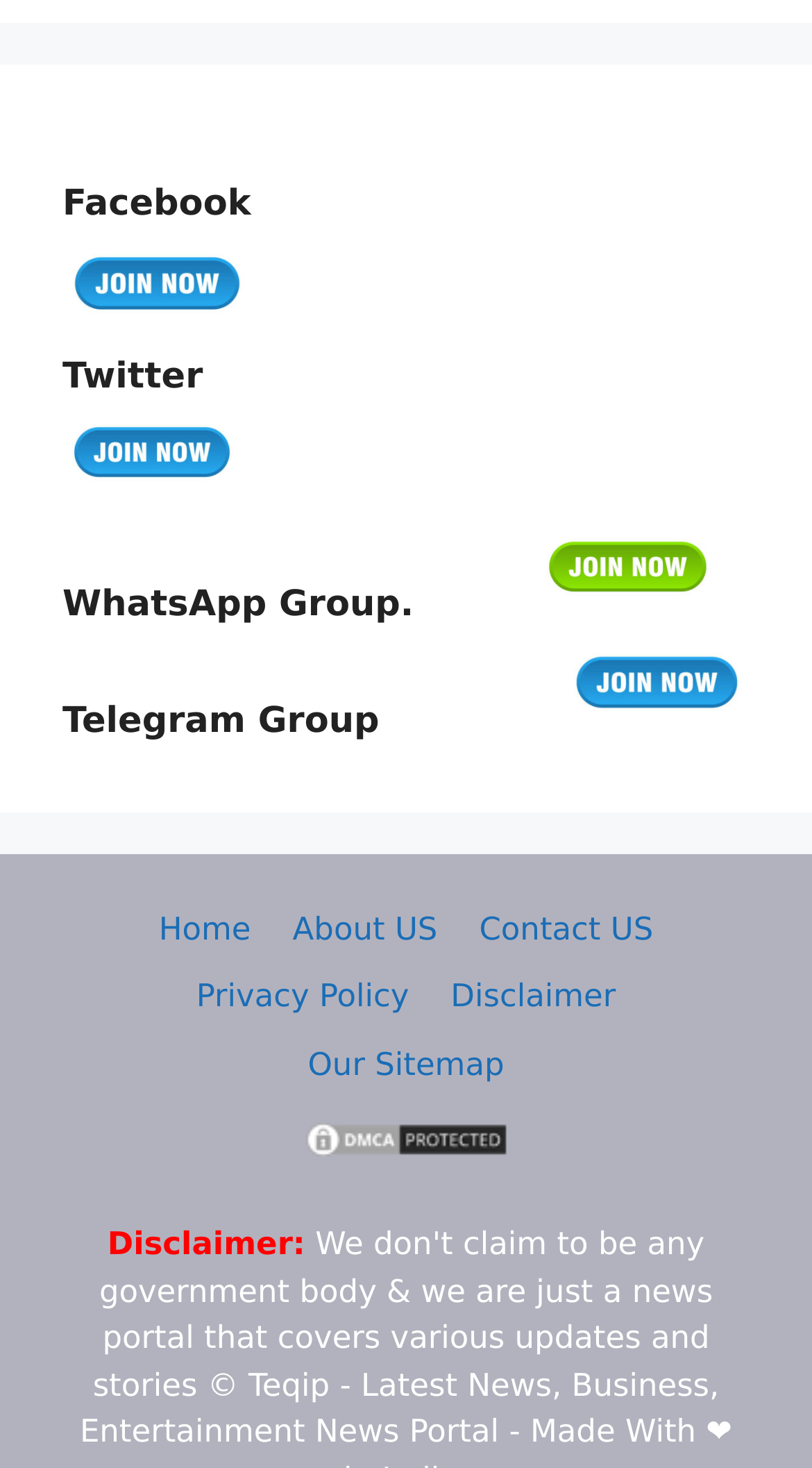Using the given element description, provide the bounding box coordinates (top-left x, top-left y, bottom-right x, bottom-right y) for the corresponding UI element in the screenshot: parent_node: Telegram Group

[0.695, 0.477, 0.923, 0.505]